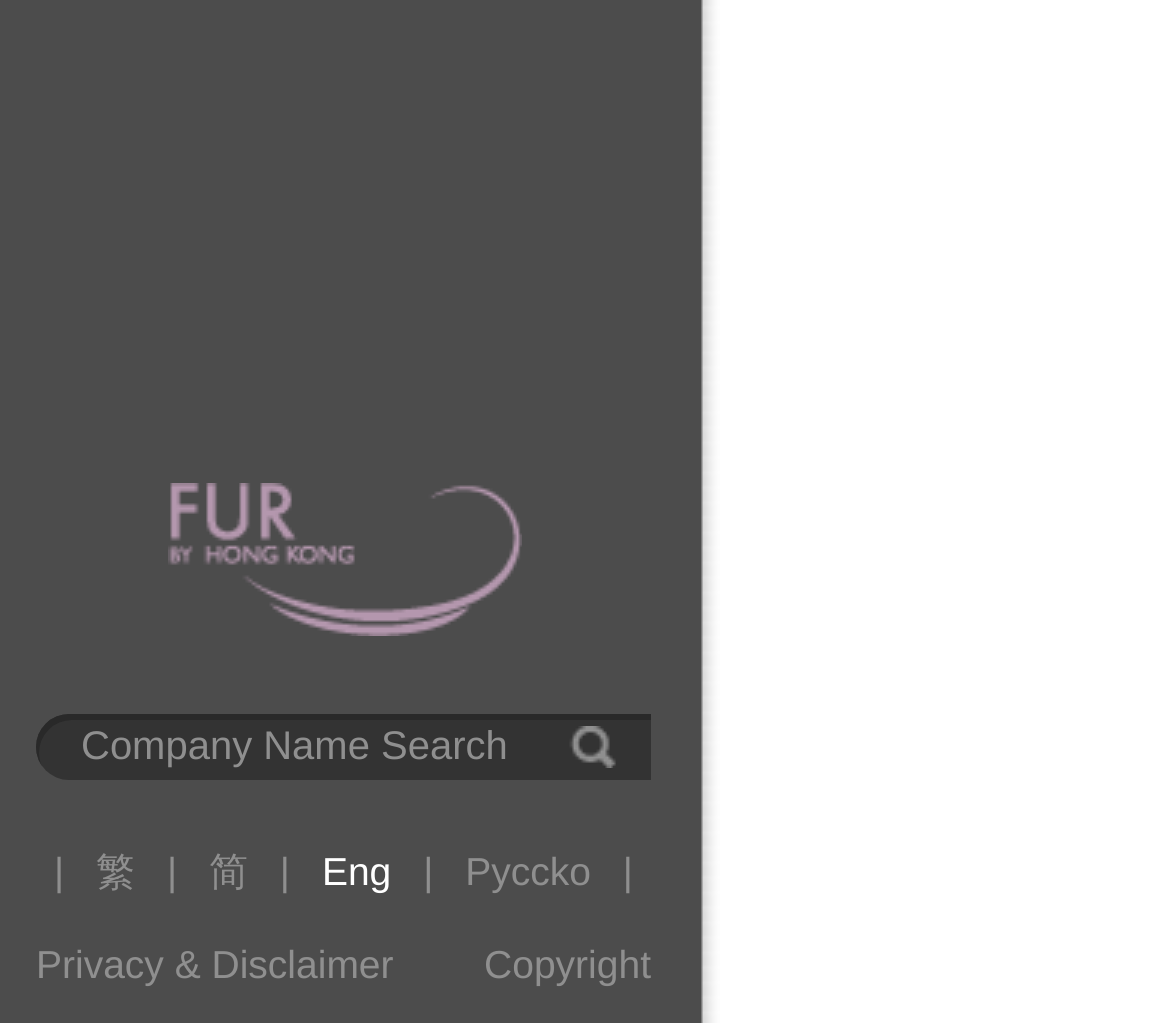Using the provided element description: "Copyright", identify the bounding box coordinates. The coordinates should be four floats between 0 and 1 in the order [left, top, right, bottom].

[0.414, 0.912, 0.556, 0.974]